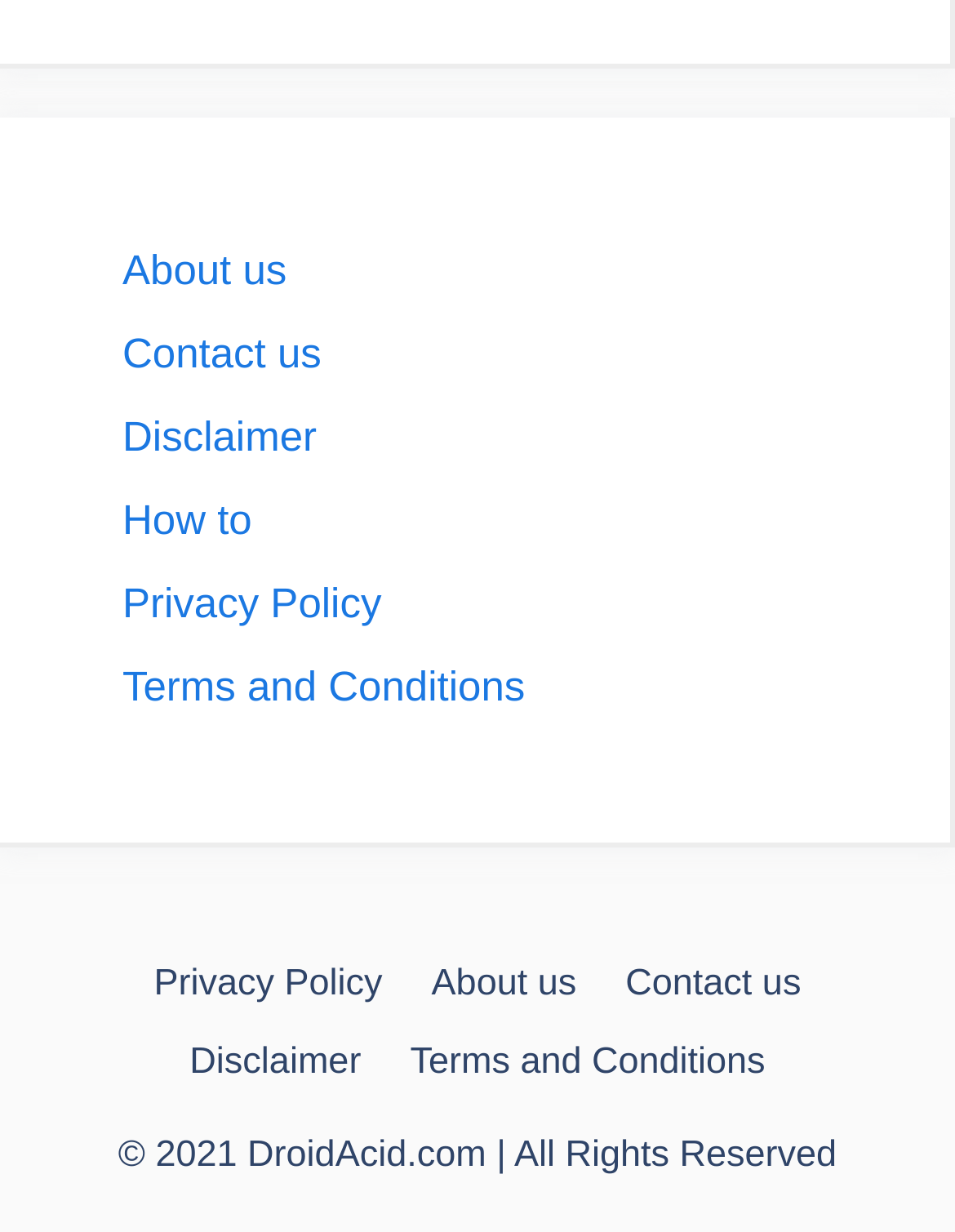What type of links are listed at the top?
Refer to the image and provide a concise answer in one word or phrase.

Navigation links